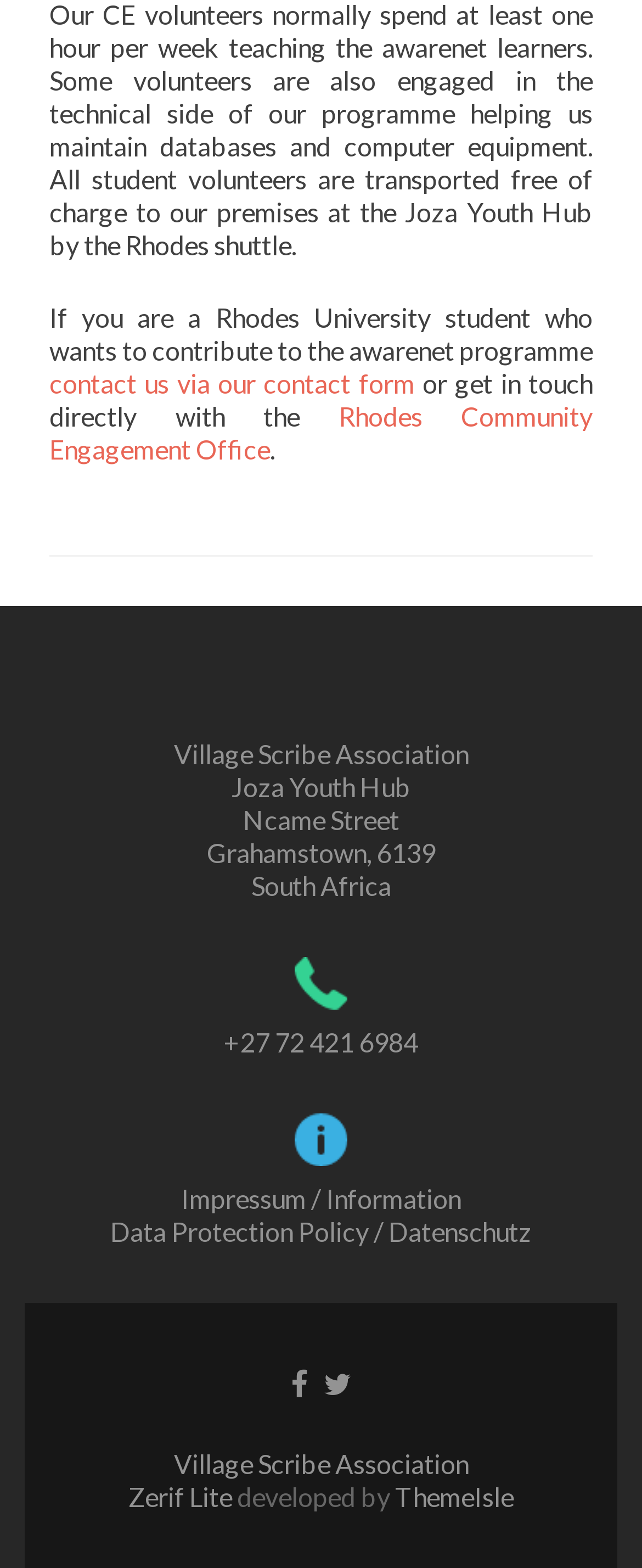Determine the coordinates of the bounding box for the clickable area needed to execute this instruction: "go to the ThemeIsle website".

[0.615, 0.945, 0.8, 0.965]